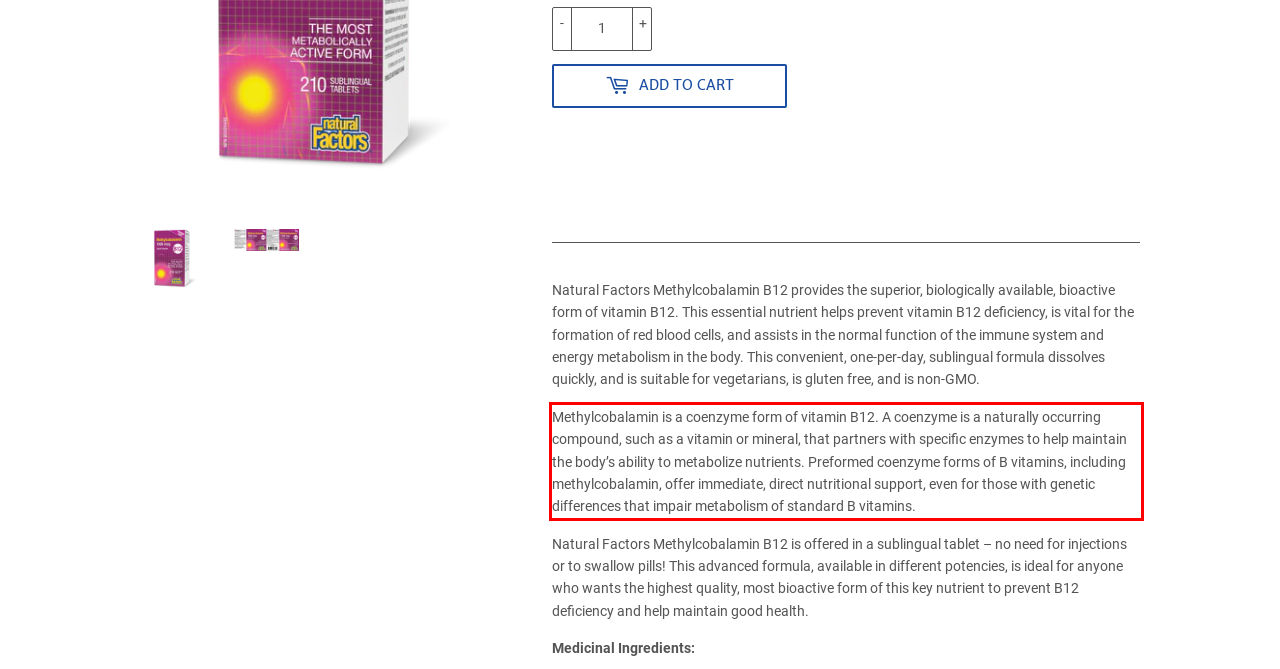You are presented with a screenshot containing a red rectangle. Extract the text found inside this red bounding box.

Methylcobalamin is a coenzyme form of vitamin B12. A coenzyme is a naturally occurring compound, such as a vitamin or mineral, that partners with specific enzymes to help maintain the body’s ability to metabolize nutrients. Preformed coenzyme forms of B vitamins, including methylcobalamin, offer immediate, direct nutritional support, even for those with genetic differences that impair metabolism of standard B vitamins.